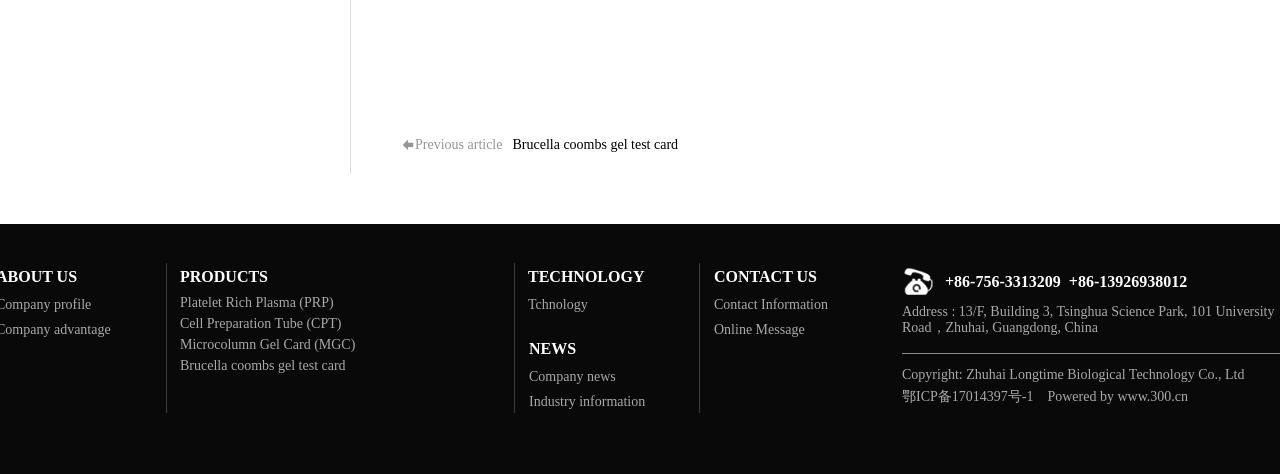Identify the bounding box coordinates of the clickable section necessary to follow the following instruction: "Call the phone number +86-756-33". The coordinates should be presented as four float numbers from 0 to 1, i.e., [left, top, right, bottom].

[0.738, 0.576, 0.797, 0.612]